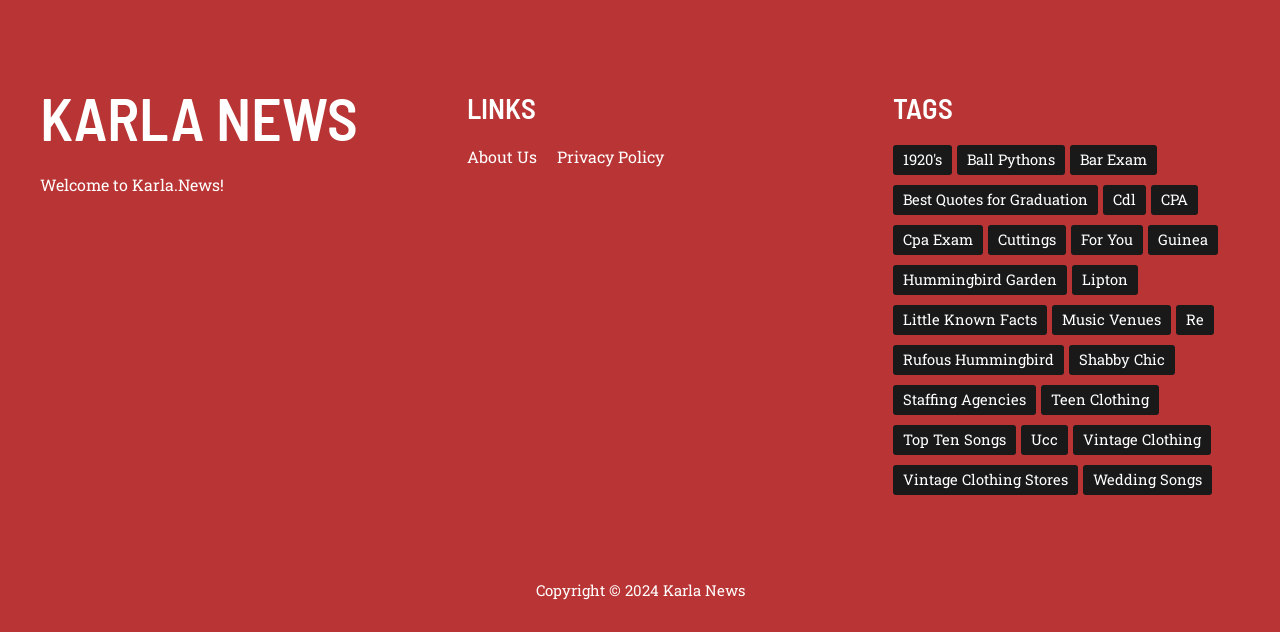Please find and report the bounding box coordinates of the element to click in order to perform the following action: "Read the Privacy Policy". The coordinates should be expressed as four float numbers between 0 and 1, in the format [left, top, right, bottom].

[0.435, 0.232, 0.518, 0.265]